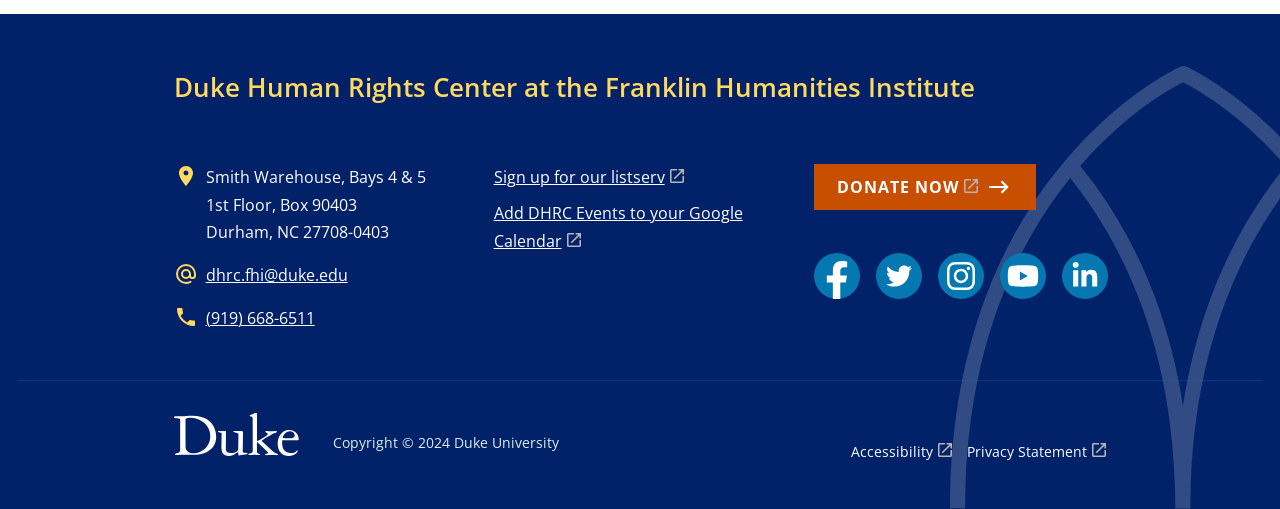Please find the bounding box coordinates of the element that you should click to achieve the following instruction: "donate to the Duke Human Rights Center". The coordinates should be presented as four float numbers between 0 and 1: [left, top, right, bottom].

[0.636, 0.323, 0.809, 0.413]